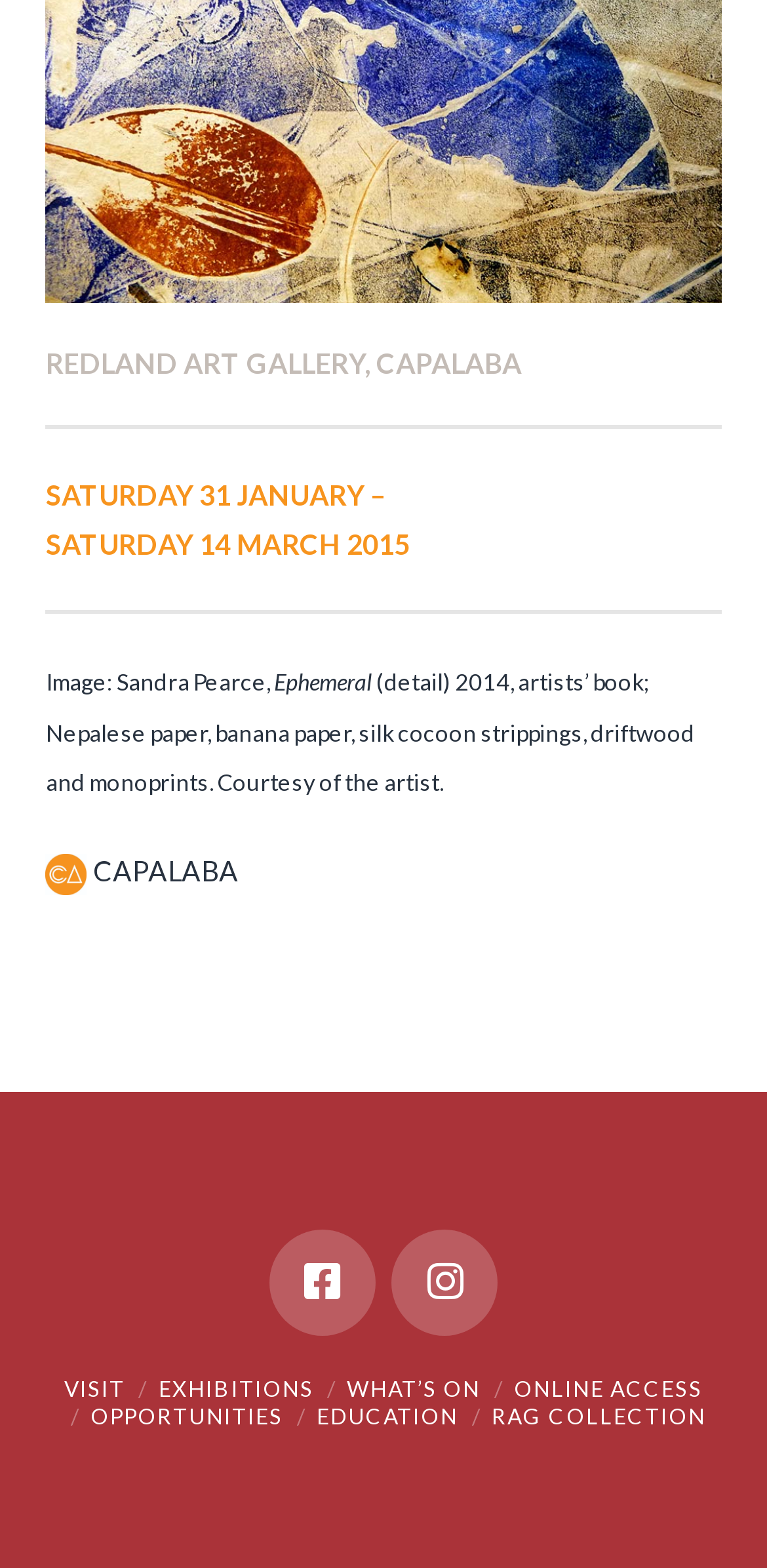Find the bounding box coordinates of the clickable area required to complete the following action: "view exhibitions".

[0.206, 0.877, 0.409, 0.893]